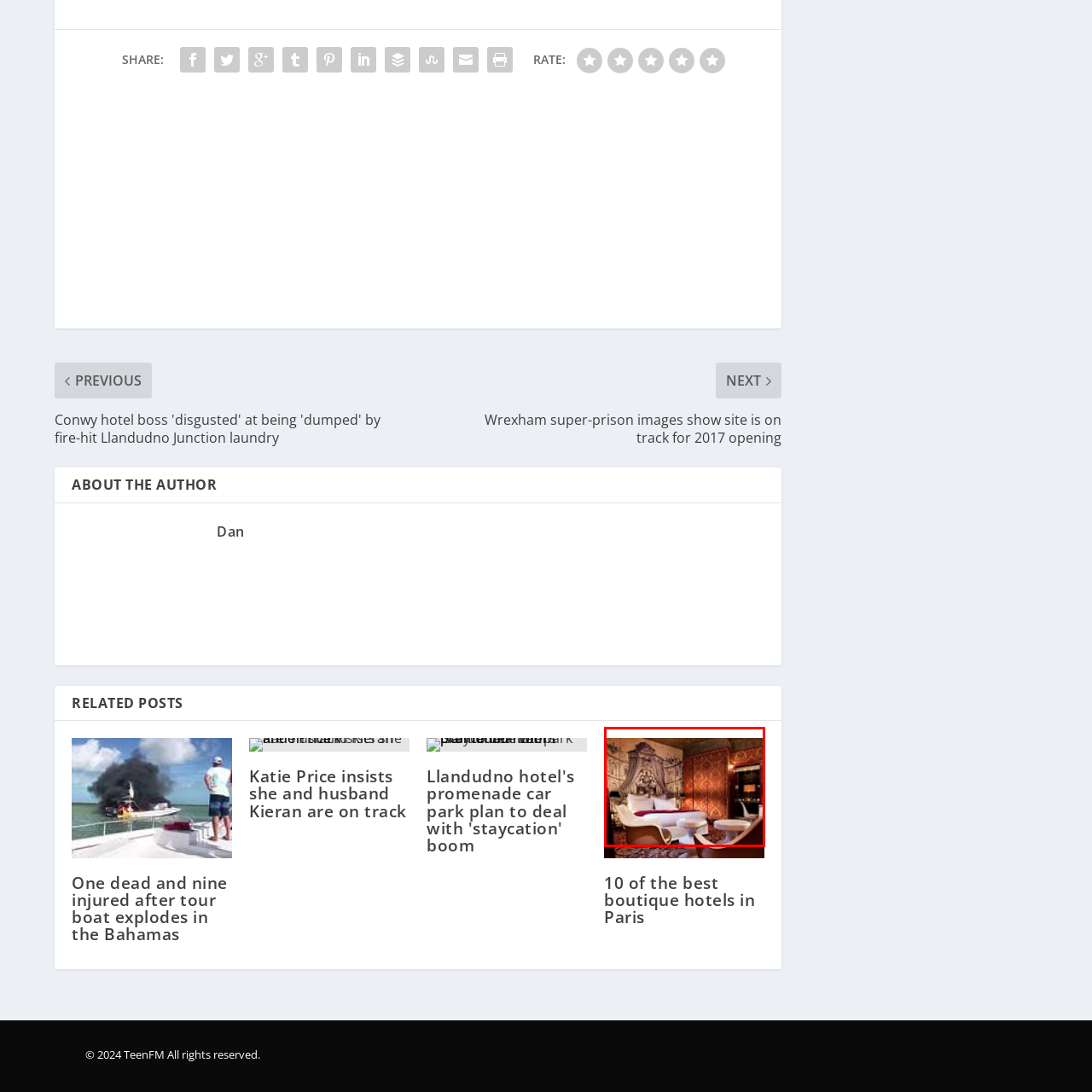What type of furniture surrounds the bed?
Examine the portion of the image surrounded by the red bounding box and deliver a detailed answer to the question.

According to the caption, the bed is surrounded by 'stylish white furniture pieces', which include modern sculptural chairs and sleek circular tables.